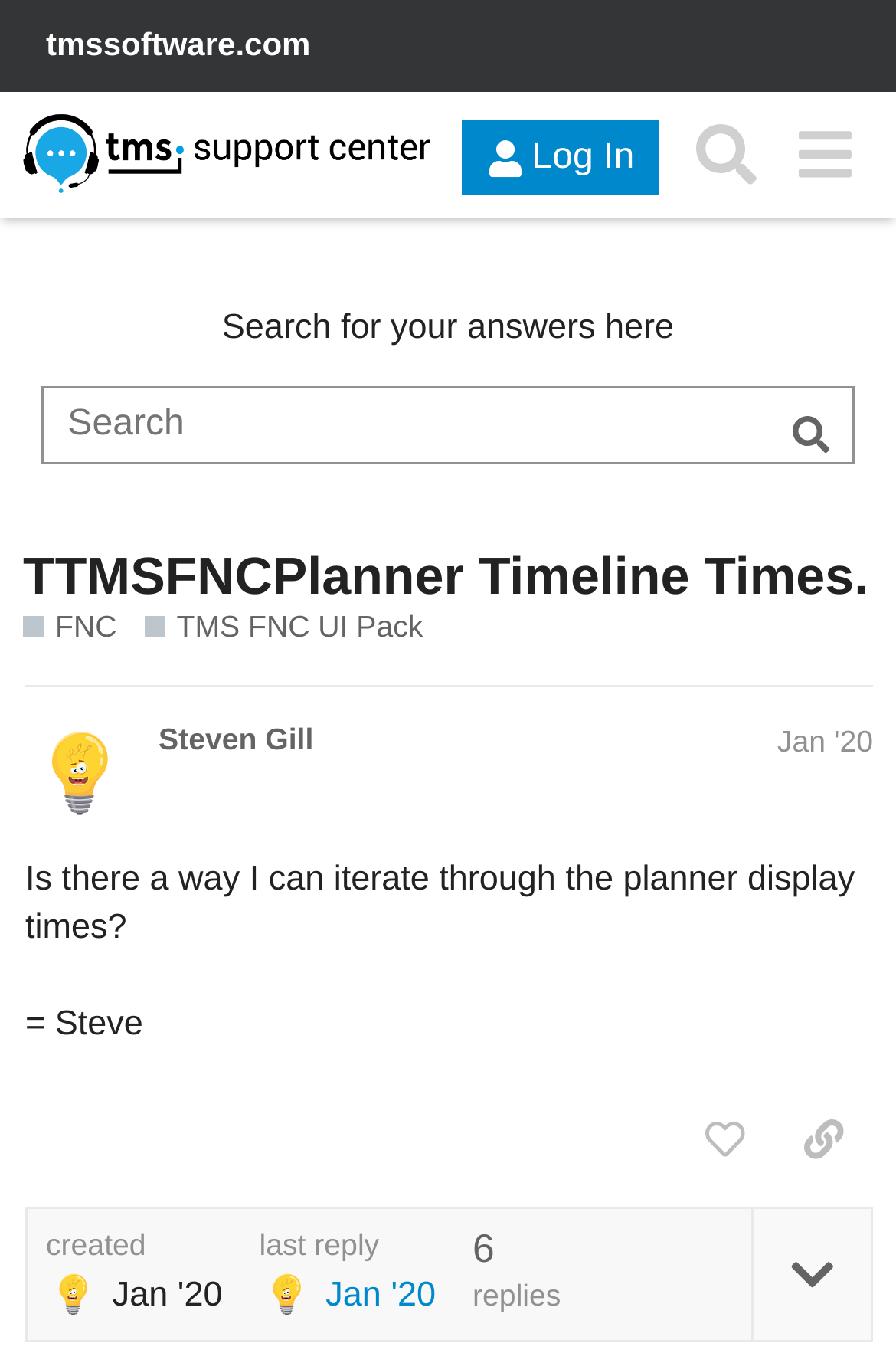How many replies are there to this post?
Relying on the image, give a concise answer in one word or a brief phrase.

6